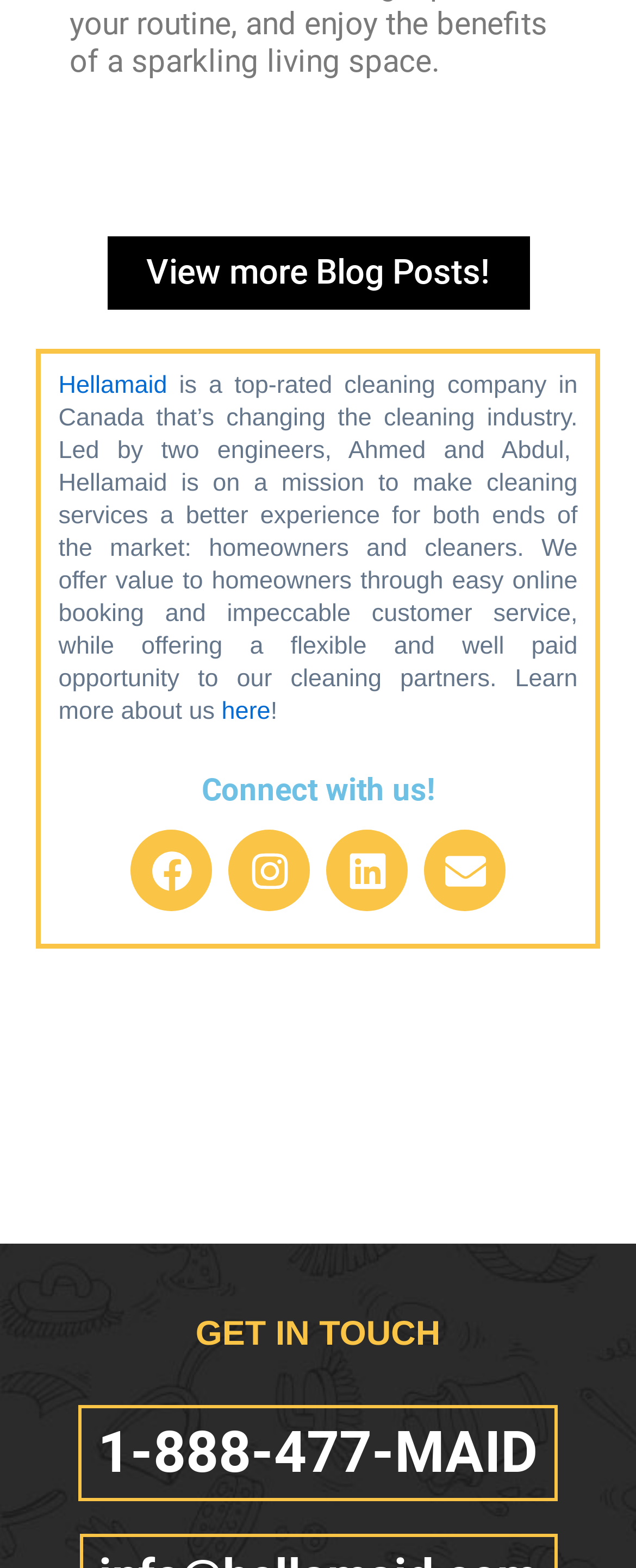Find and indicate the bounding box coordinates of the region you should select to follow the given instruction: "Connect with us on Facebook".

[0.205, 0.529, 0.333, 0.581]